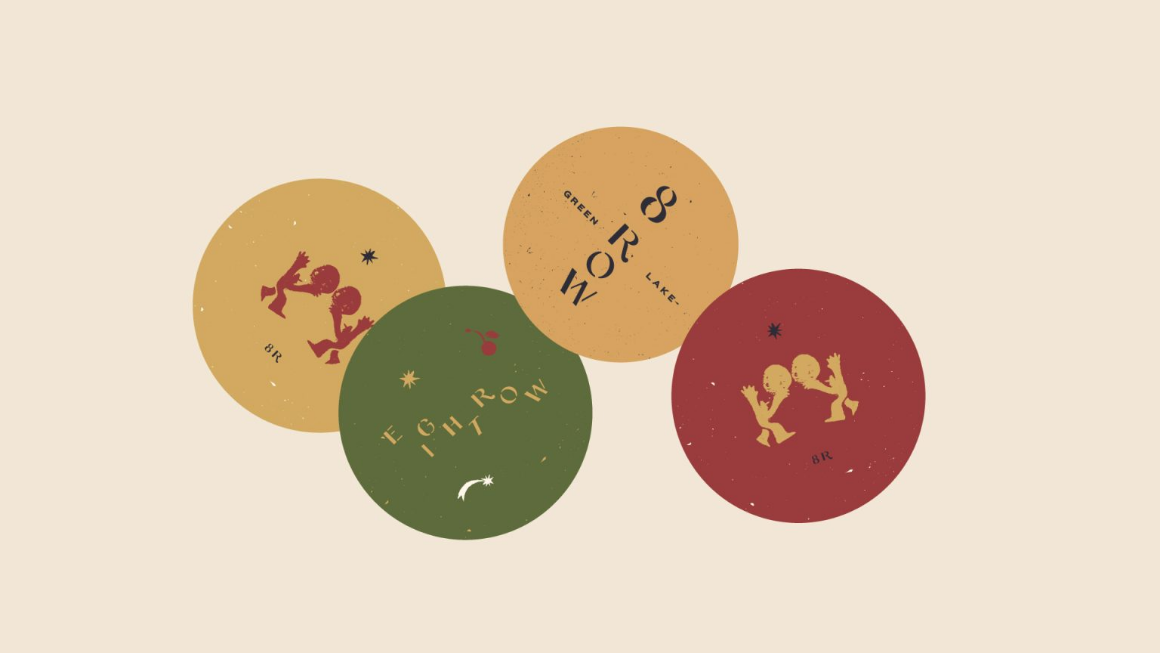Analyze the image and provide a detailed answer to the question: What is written in bold font in the top right circle?

The top right circle features the words 'GREEN LAKE' in an elegant yet bold font, which emphasizes the name and makes it stand out prominently.